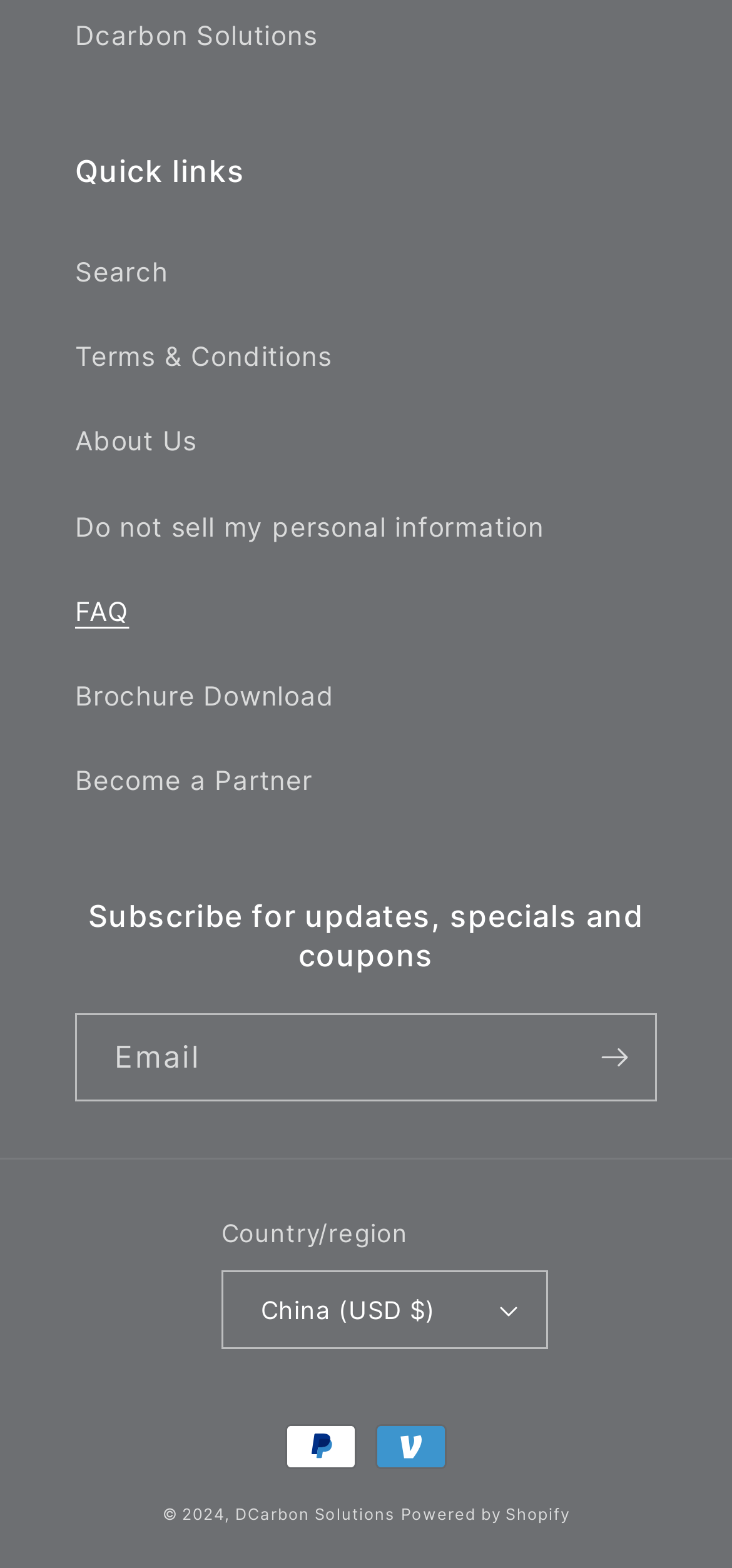Could you determine the bounding box coordinates of the clickable element to complete the instruction: "Subscribe for updates"? Provide the coordinates as four float numbers between 0 and 1, i.e., [left, top, right, bottom].

[0.782, 0.646, 0.895, 0.702]